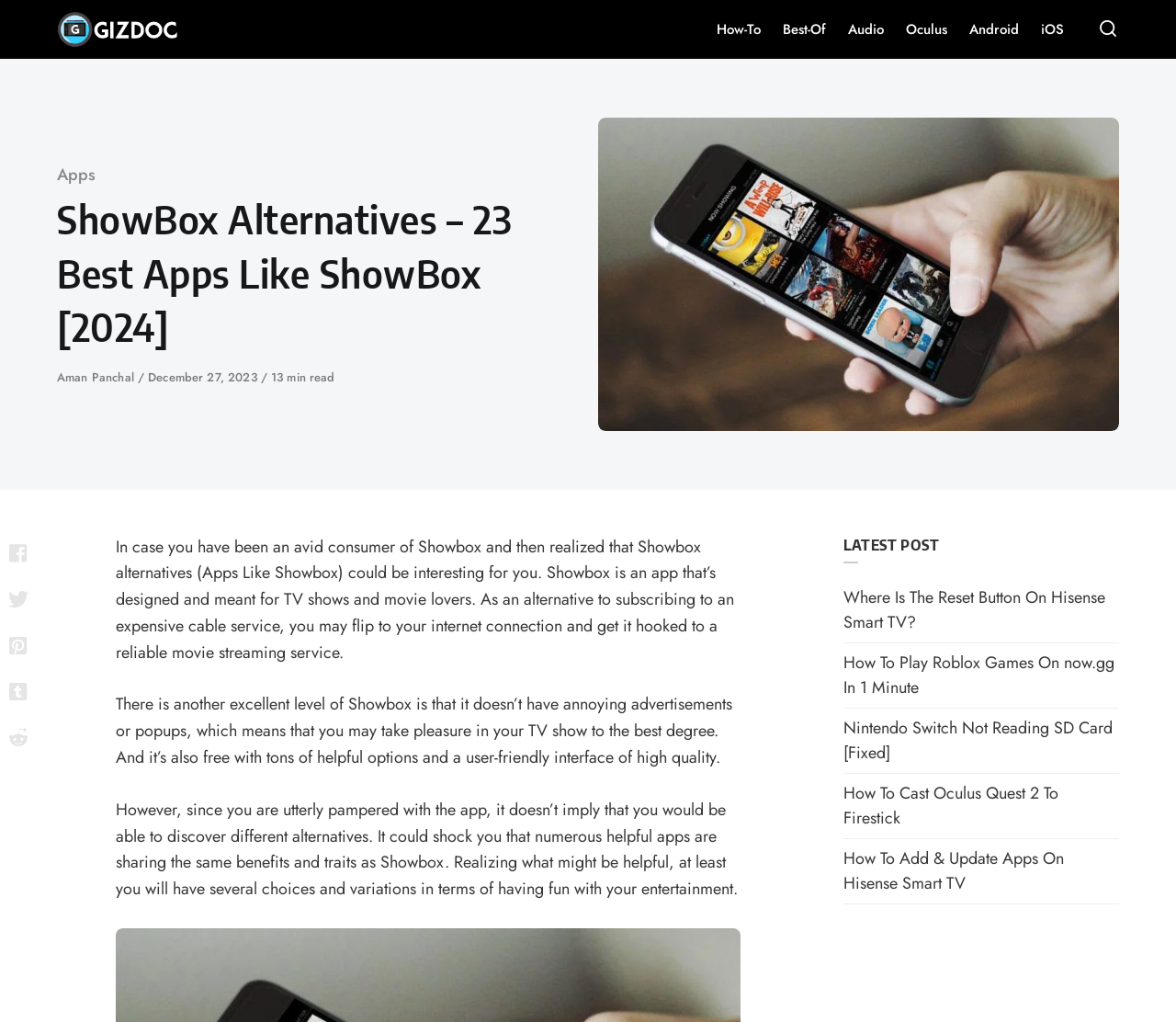How many best apps like ShowBox are listed on this webpage?
Look at the screenshot and respond with a single word or phrase.

23